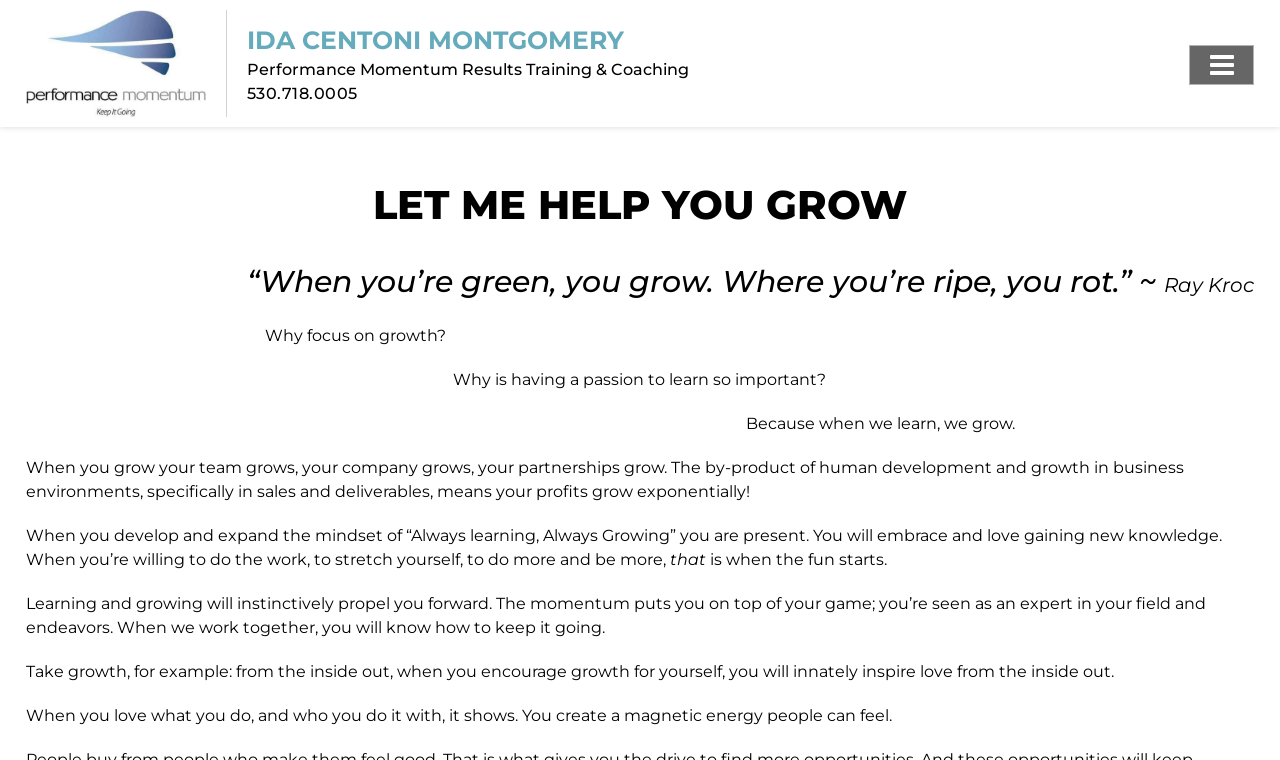What is the phone number on this webpage?
Based on the screenshot, provide a one-word or short-phrase response.

530.718.0005